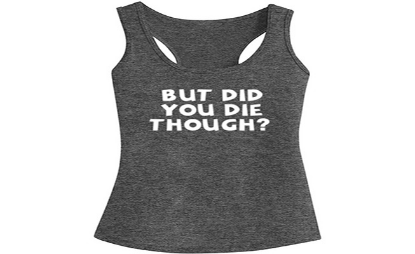Respond concisely with one word or phrase to the following query:
What is the shape of the neckline?

round